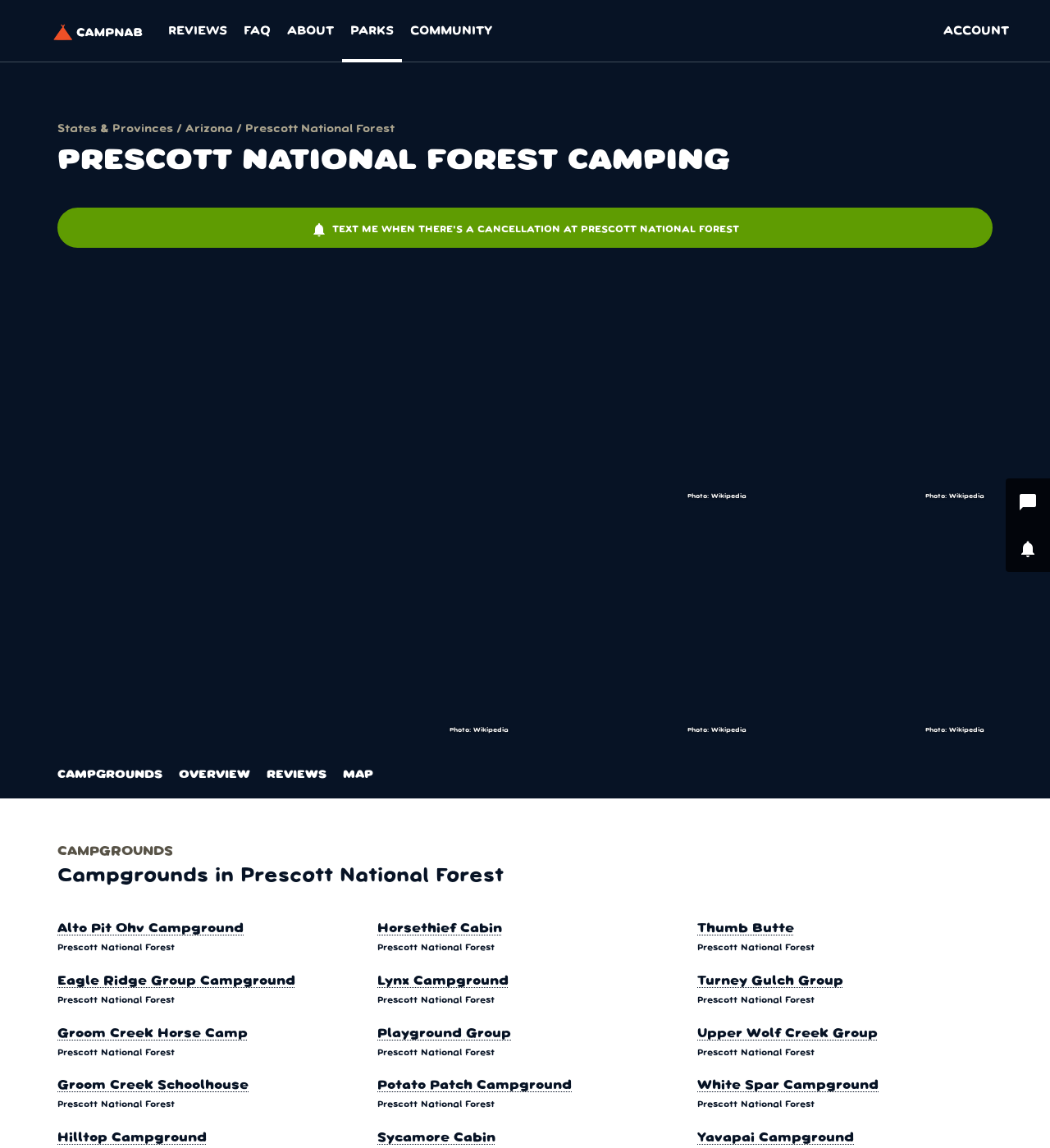Locate the bounding box coordinates of the area that needs to be clicked to fulfill the following instruction: "Explore Alto Pit Ohv Campground". The coordinates should be in the format of four float numbers between 0 and 1, namely [left, top, right, bottom].

[0.055, 0.804, 0.232, 0.814]